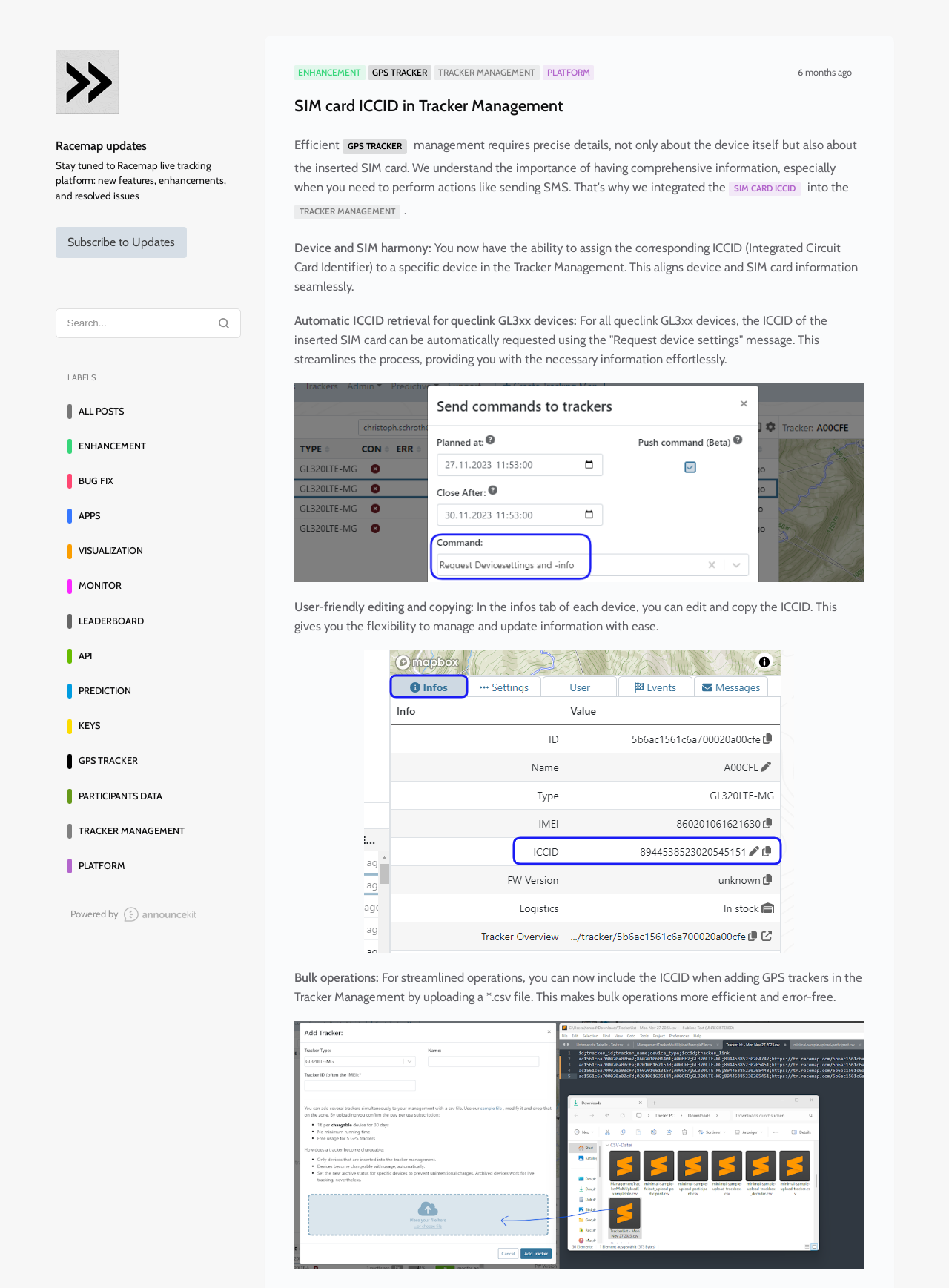Show me the bounding box coordinates of the clickable region to achieve the task as per the instruction: "Click on the Racemap logo".

[0.058, 0.039, 0.125, 0.109]